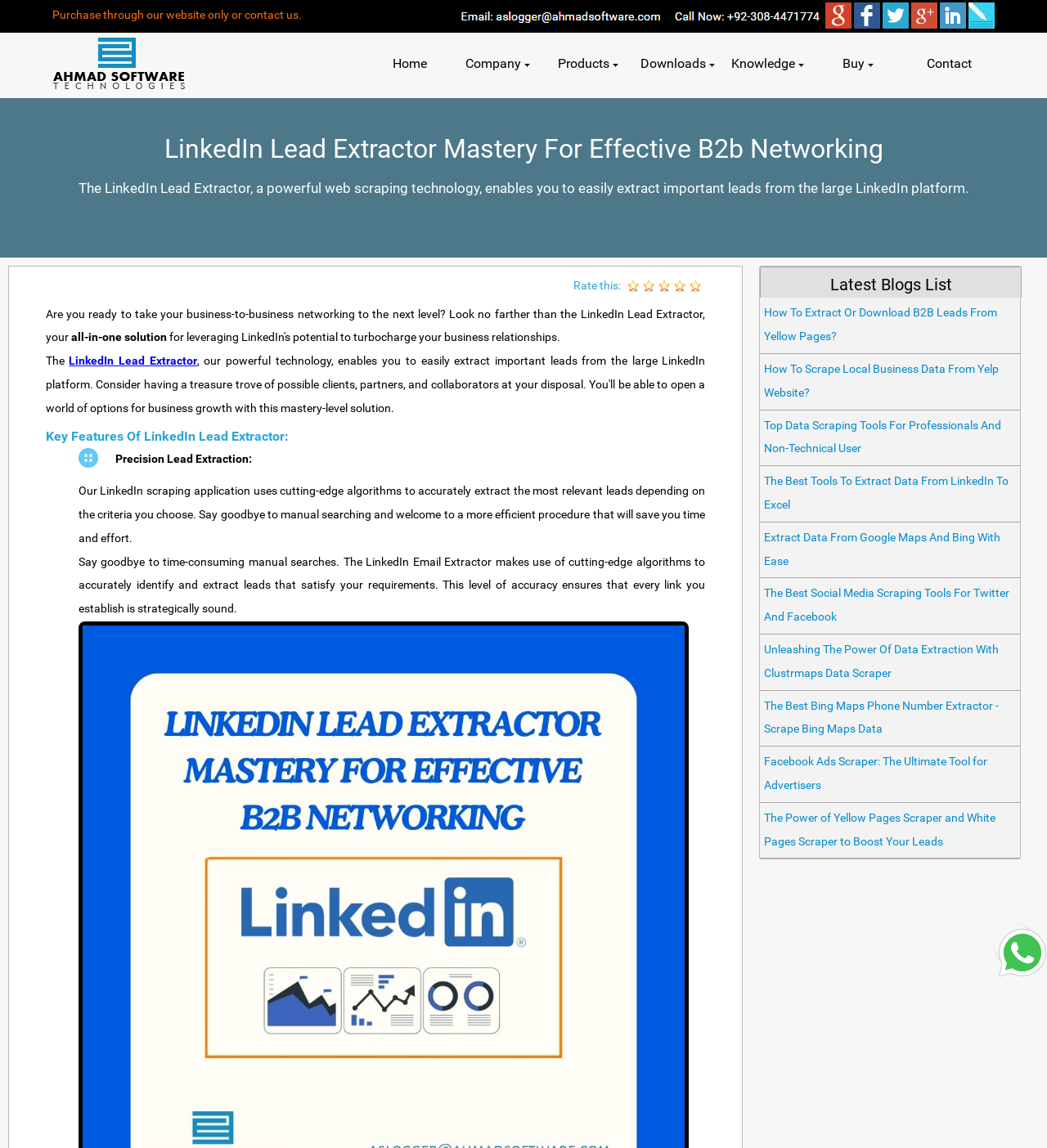What is the rating system for the webpage?
Use the information from the screenshot to give a comprehensive response to the question.

The webpage has a rating system that allows users to rate the webpage from 1 to 5 stars. This is evident from the presence of radio buttons labeled '5', '4', '3', '2', and '1'.